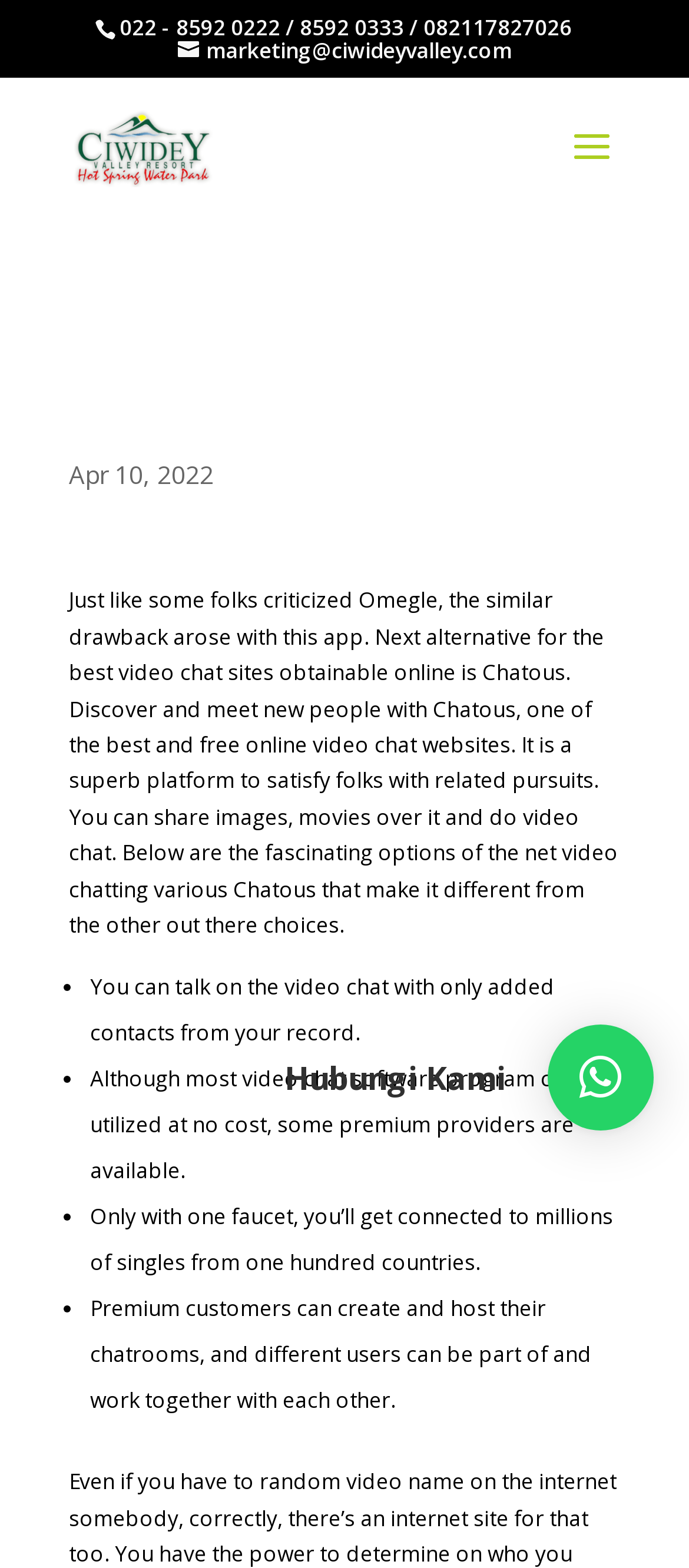Generate an in-depth caption that captures all aspects of the webpage.

The webpage is about a list of video chat websites, specifically highlighting Chatous as one of the best online video chat platforms. At the top, there is a phone number and an email address, "marketing@ciwideyvalley.com", which is linked to Ciwidey Valley Resort. Below this, there is a heading that reads "30+ Video Chat Web Sites Listing" and a subheading with the date "Apr 10, 2022".

The main content of the webpage is a descriptive text about Chatous, which is a platform to meet new people with similar interests. The text explains that users can share images and videos, and do video chats. Below this, there is a list of features that make Chatous different from other video chat websites. The list includes four points, each marked with a bullet point: users can only talk to added contacts from their list, some premium services are available, users can connect with millions of singles from 100 countries with just one tap, and premium customers can create and host their own chatrooms.

On the top-right side of the webpage, there is an image of Ciwidey Valley Resort, which is linked to the resort's name. At the bottom-right corner, there is a button with a cross symbol and the text "Hubungi Kami", which means "Contact Us" in Indonesian.